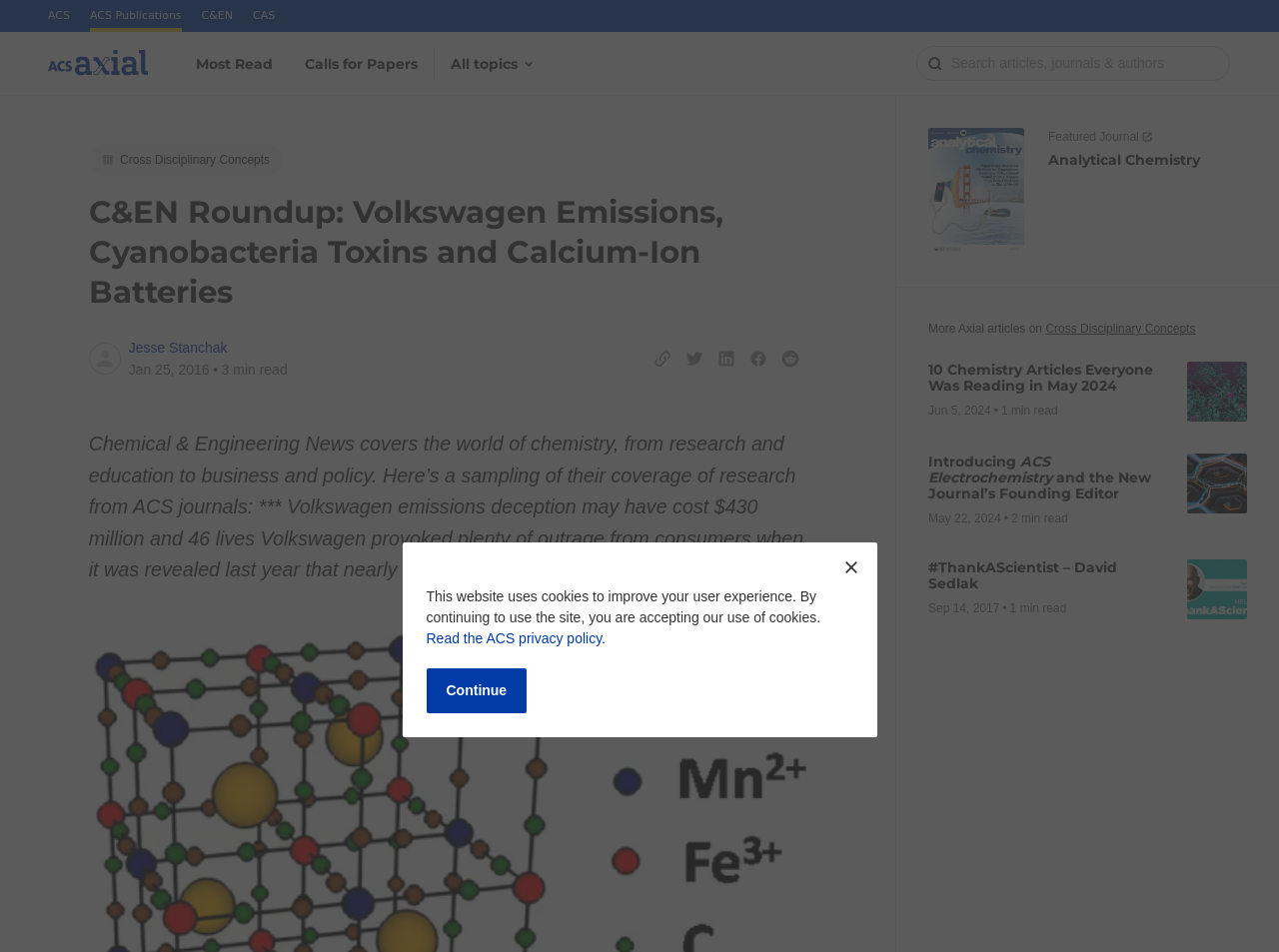What is the topic of the article with the image of a complex molecular structure?
Using the screenshot, give a one-word or short phrase answer.

10 Chemistry Articles